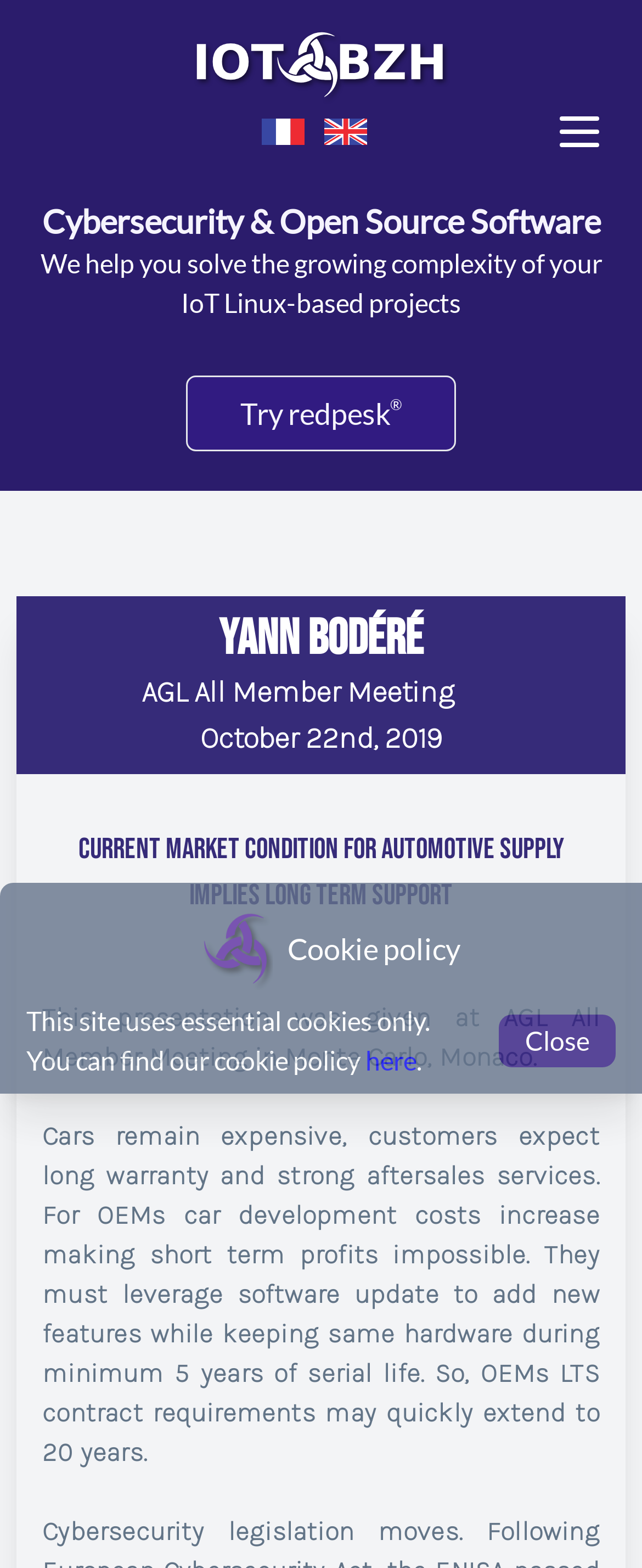Given the content of the image, can you provide a detailed answer to the question?
What is the name of the person associated with the presentation?

The name 'Yann Bodéré' is mentioned in the heading 'Yann Bodéré', indicating that he is the person associated with the presentation.